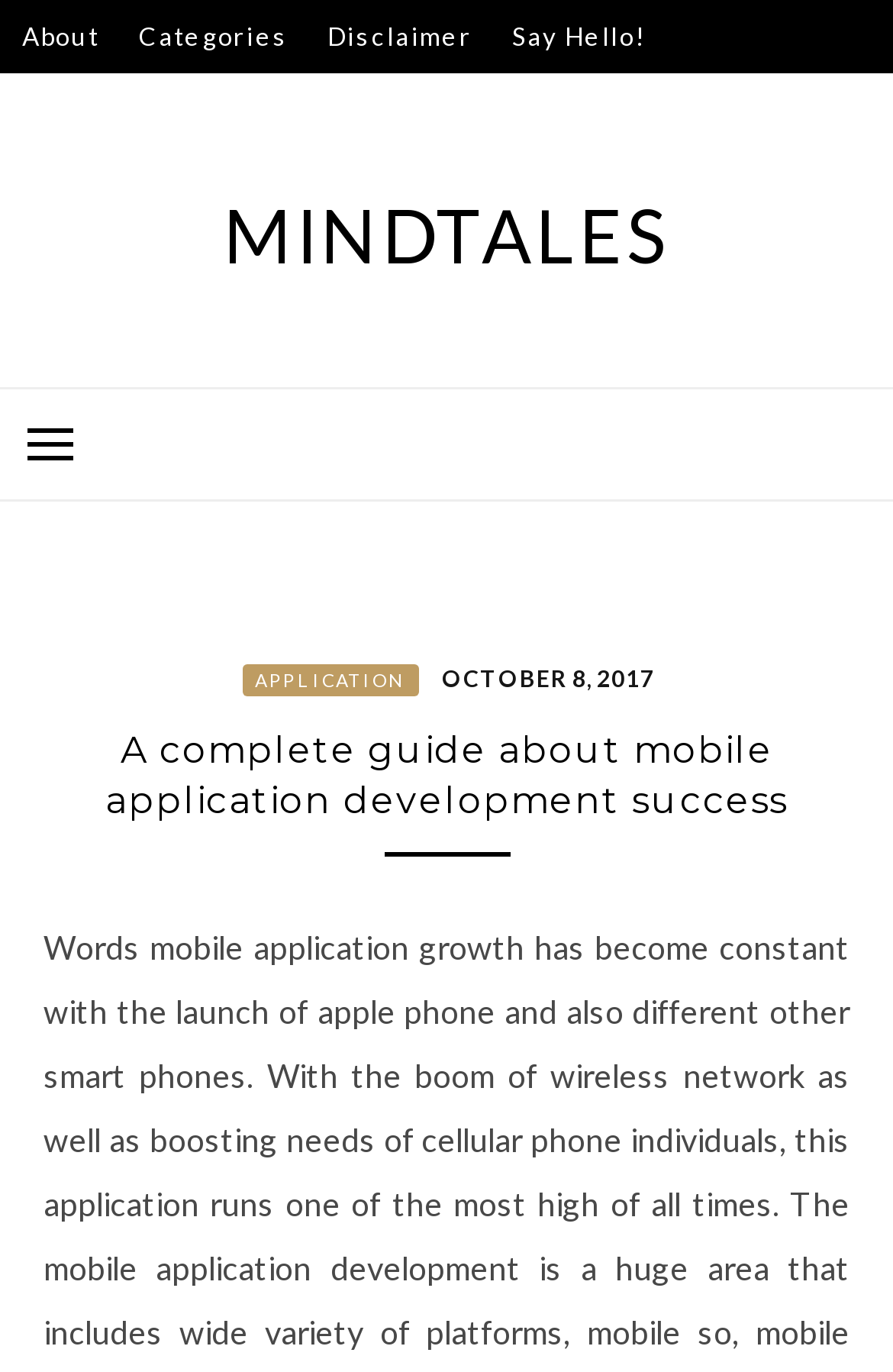Highlight the bounding box of the UI element that corresponds to this description: "Private".

None